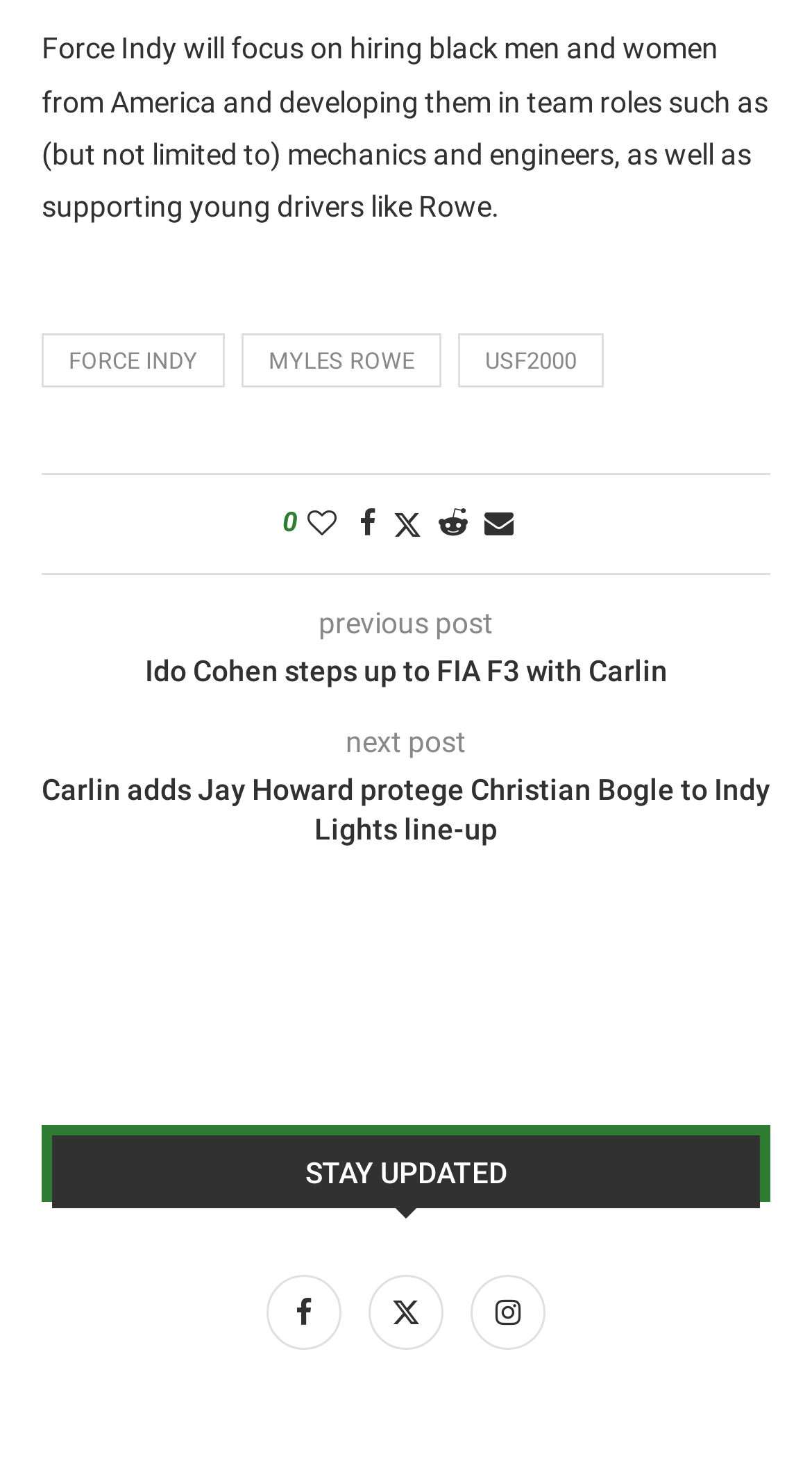Locate the bounding box coordinates of the UI element described by: "Force Indy". The bounding box coordinates should consist of four float numbers between 0 and 1, i.e., [left, top, right, bottom].

[0.051, 0.227, 0.277, 0.264]